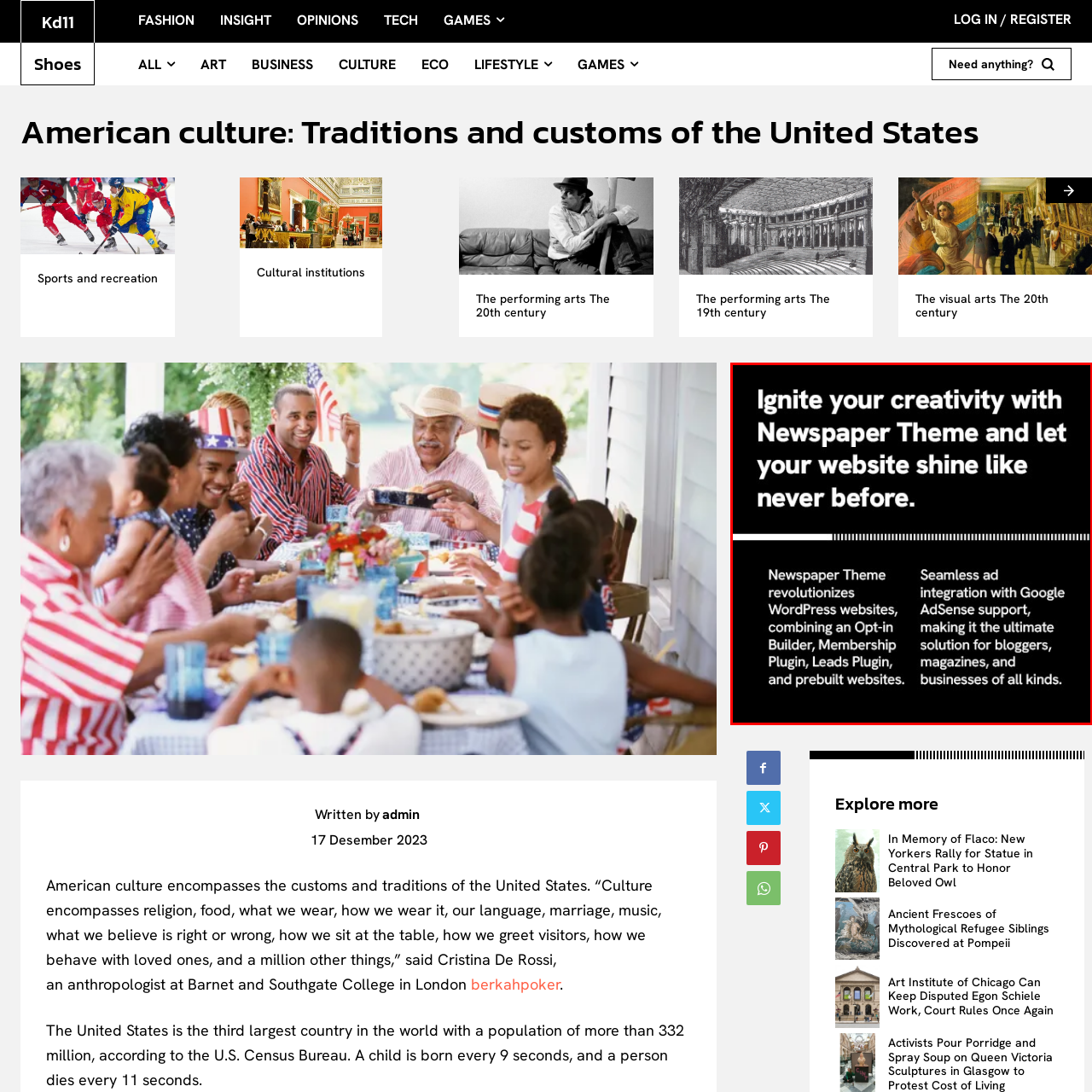Check the picture within the red bounding box and provide a brief answer using one word or phrase: What is the purpose of the Newspaper Theme?

To enhance website creativity and functionality